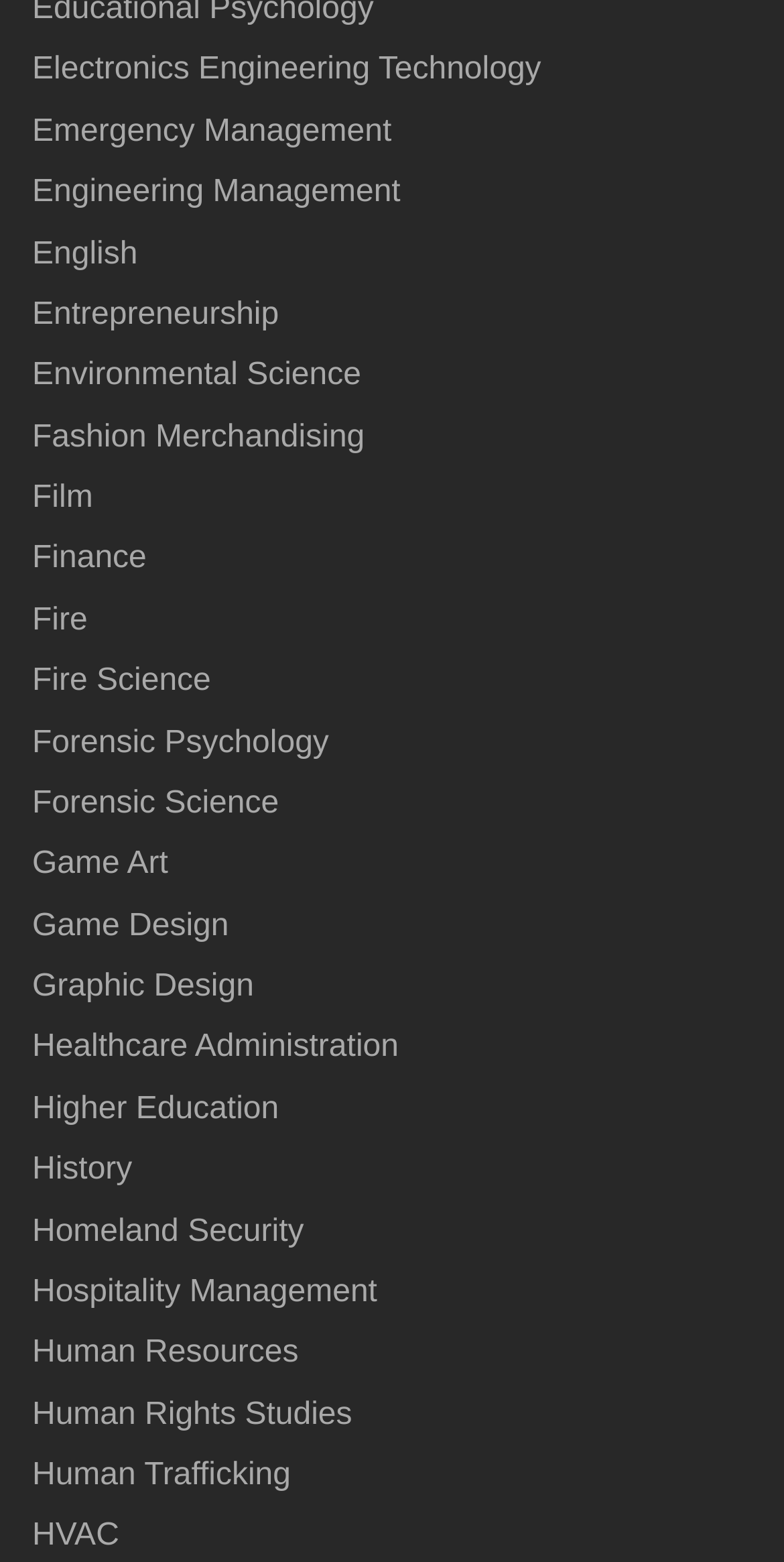Is 'Game Design' a major listed above 'Game Art'?
Please analyze the image and answer the question with as much detail as possible.

I compared the y1 and y2 coordinates of the links 'Game Design' and 'Game Art' and found that 'Game Design' has a higher y1 coordinate, indicating that it is listed below 'Game Art' on the webpage.